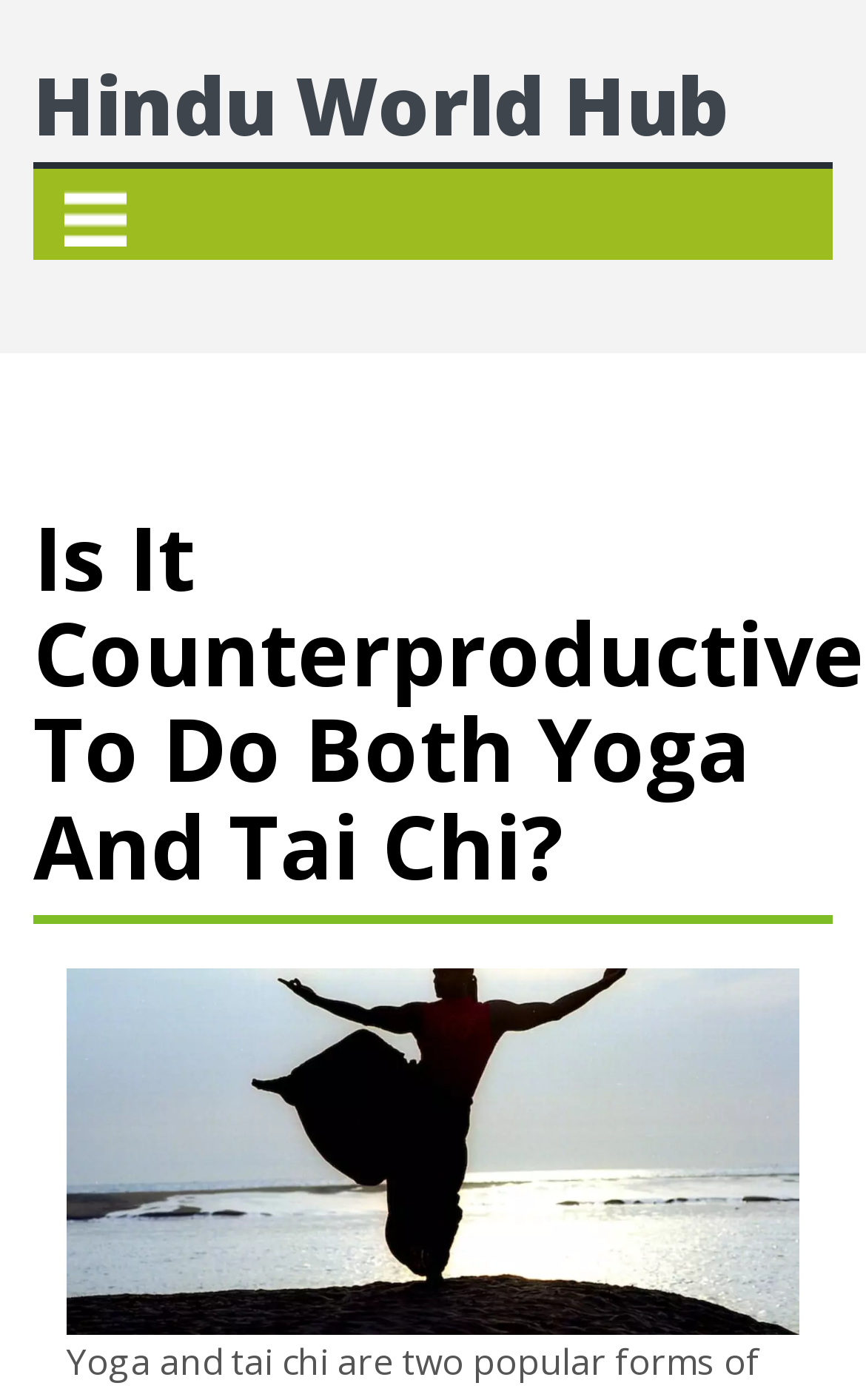Predict the bounding box of the UI element based on the description: "Hindu World Hub". The coordinates should be four float numbers between 0 and 1, formatted as [left, top, right, bottom].

[0.038, 0.035, 0.841, 0.112]